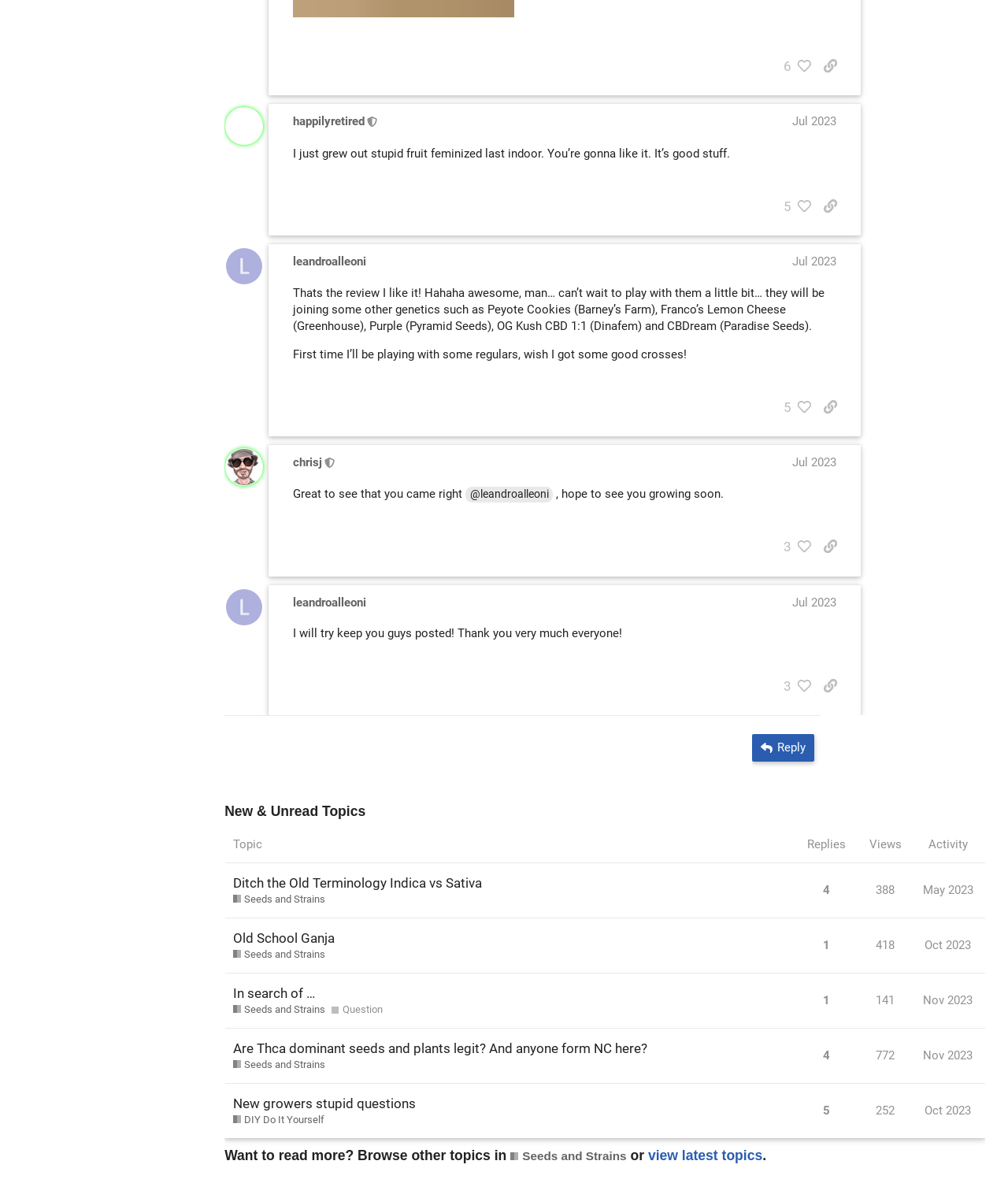Provide a one-word or brief phrase answer to the question:
What is the topic of the discussion with 4 replies?

Ditch the Old Terminology Indica vs Sativa Seeds and Strains